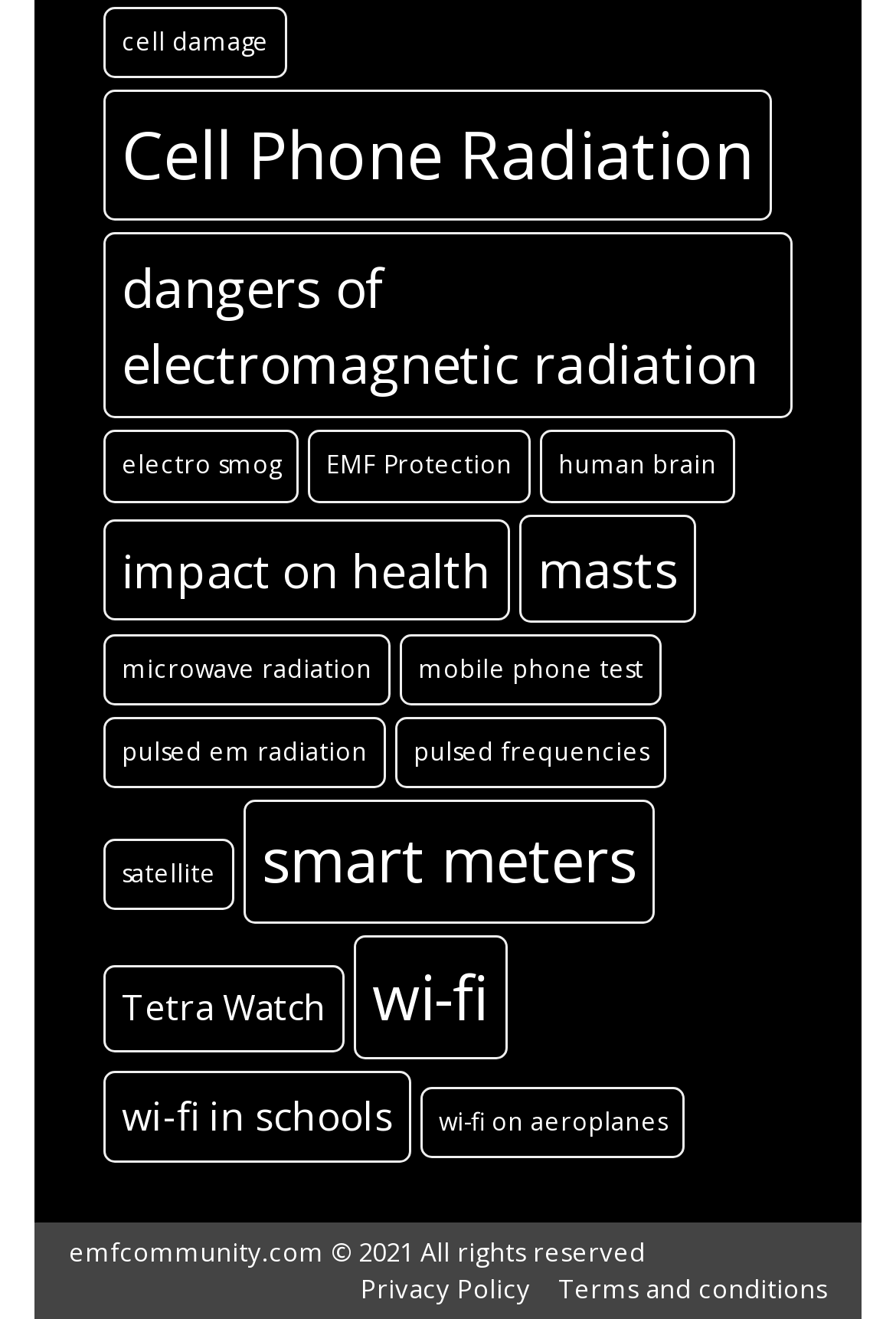How many items are related to smart meters?
Please give a well-detailed answer to the question.

According to the link 'smart meters (18 items)', there are 18 items related to smart meters on the website.